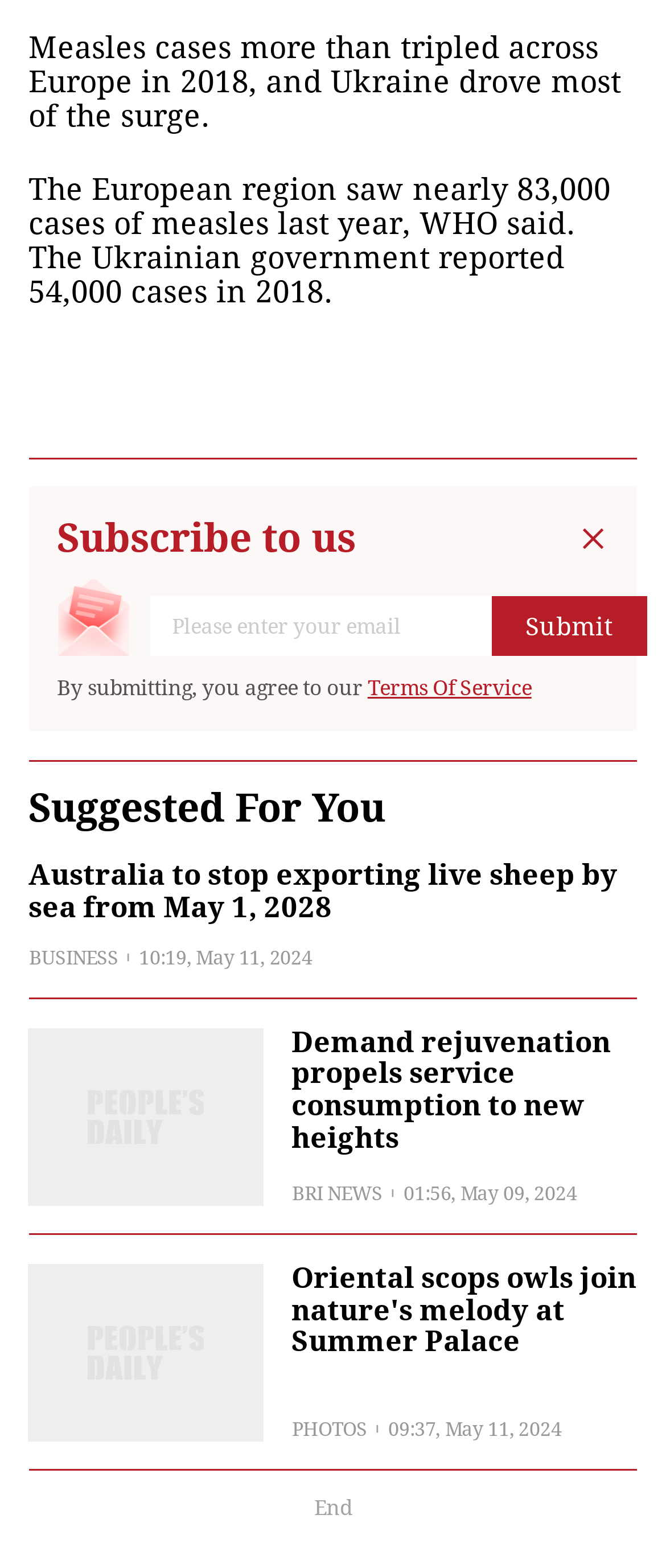Refer to the element description Terms Of Service and identify the corresponding bounding box in the screenshot. Format the coordinates as (top-left x, top-left y, bottom-right x, bottom-right y) with values in the range of 0 to 1.

[0.552, 0.43, 0.798, 0.446]